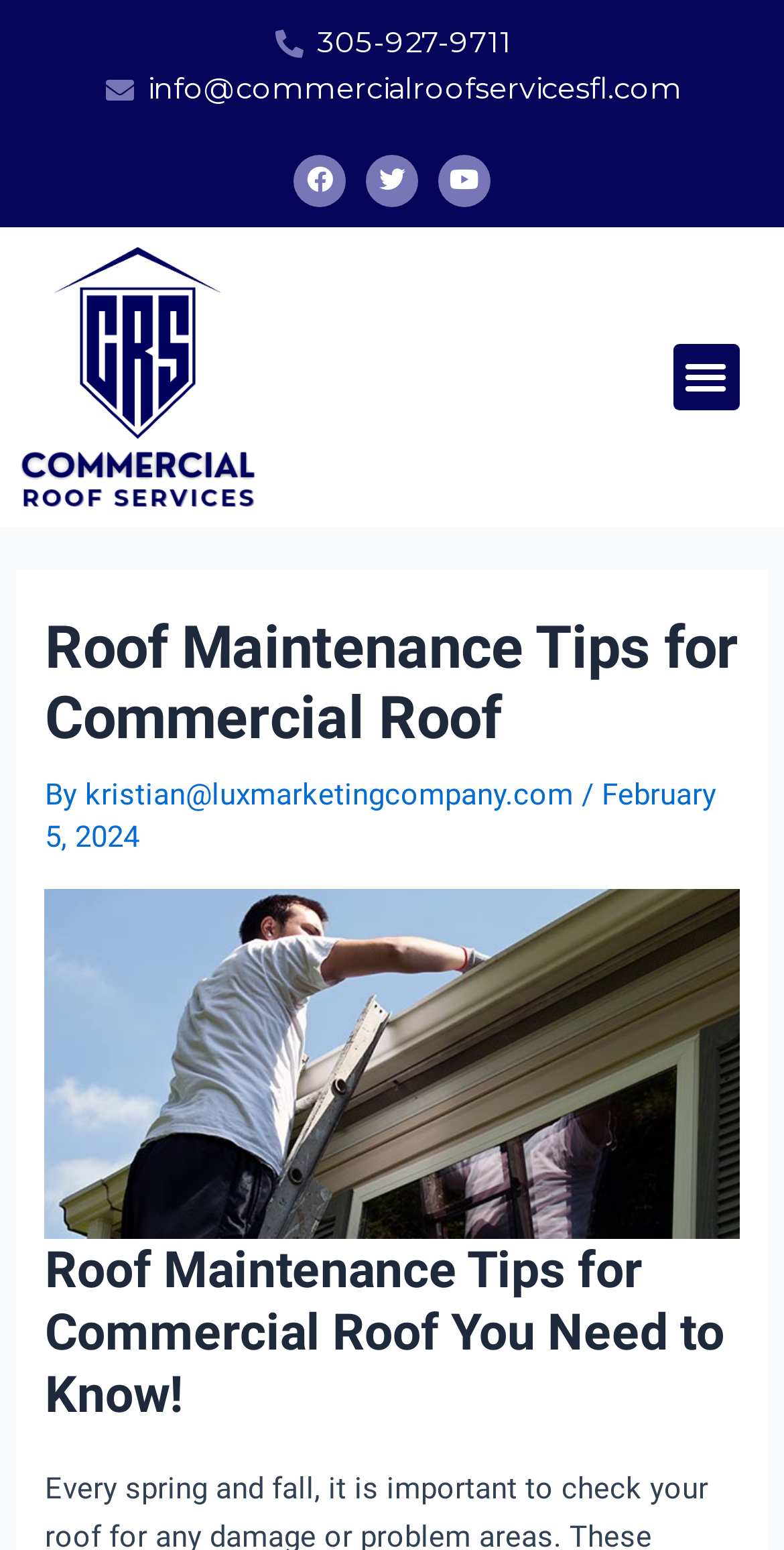Locate the bounding box coordinates of the clickable area to execute the instruction: "Toggle the menu". Provide the coordinates as four float numbers between 0 and 1, represented as [left, top, right, bottom].

[0.858, 0.221, 0.942, 0.264]